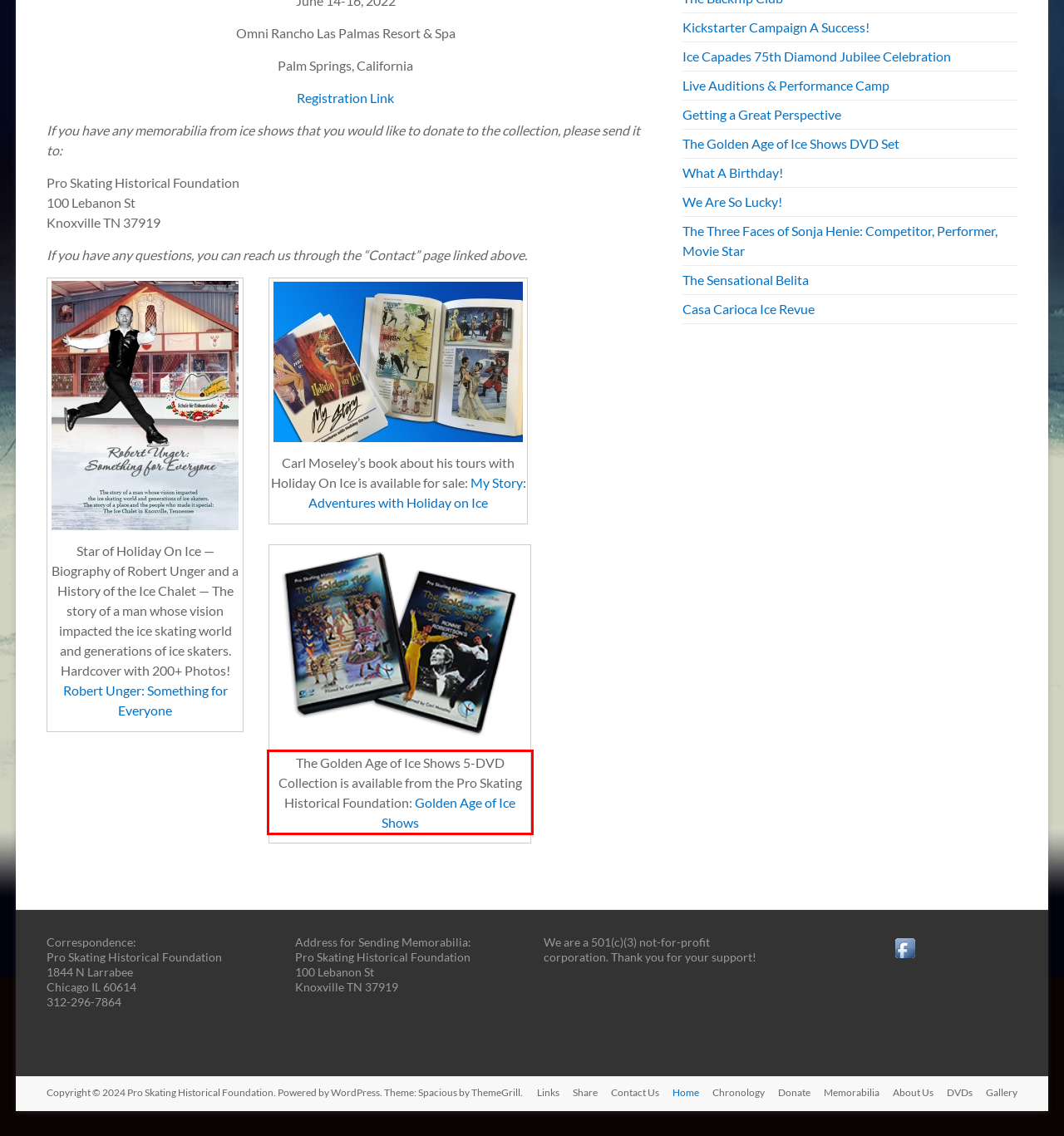Examine the screenshot of the webpage, locate the red bounding box, and perform OCR to extract the text contained within it.

The Golden Age of Ice Shows 5-DVD Collection is available from the Pro Skating Historical Foundation: Golden Age of Ice Shows